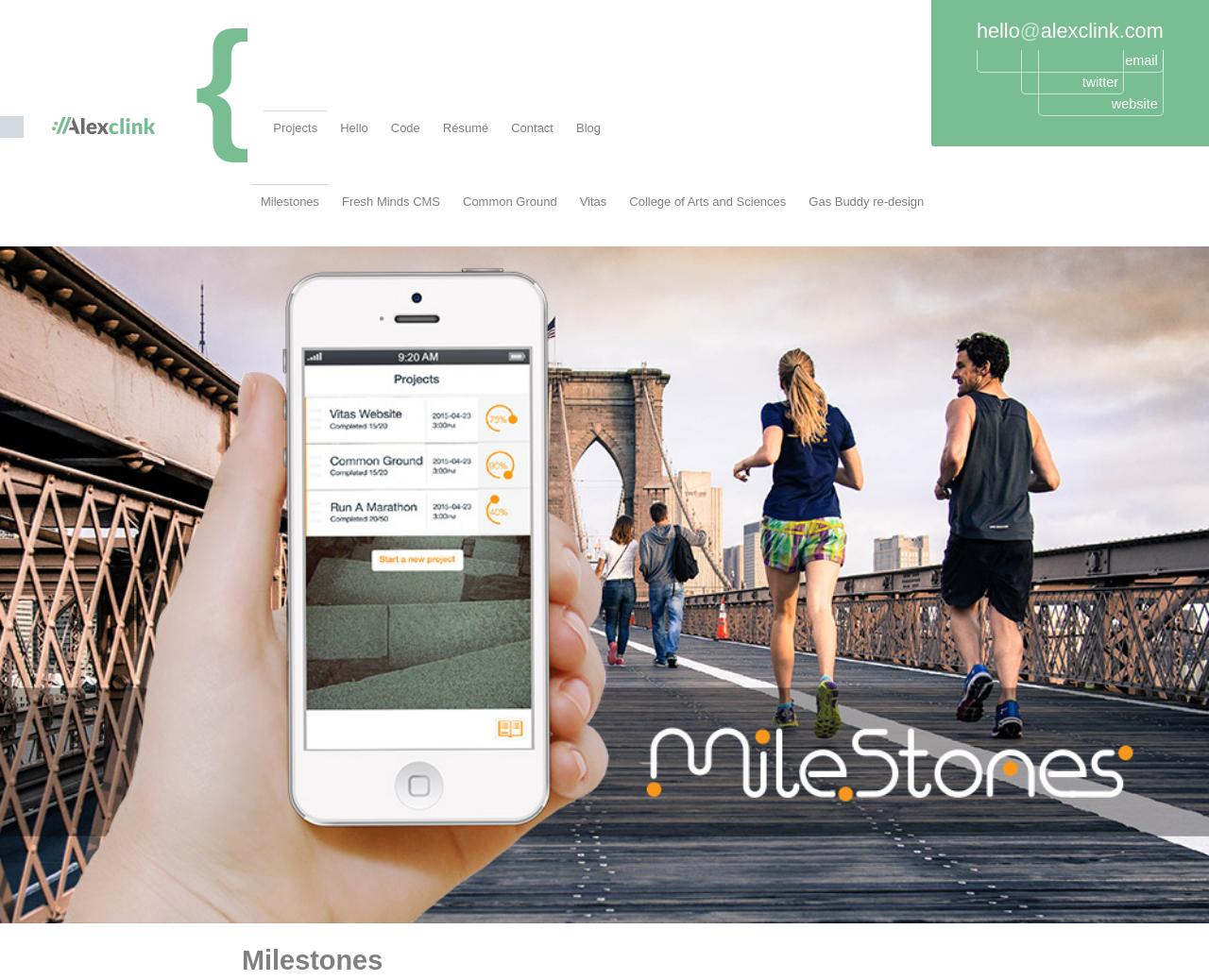Determine the bounding box coordinates for the area that needs to be clicked to fulfill this task: "Click on the Projects link". The coordinates must be given as four float numbers between 0 and 1, i.e., [left, top, right, bottom].

[0.218, 0.114, 0.27, 0.157]